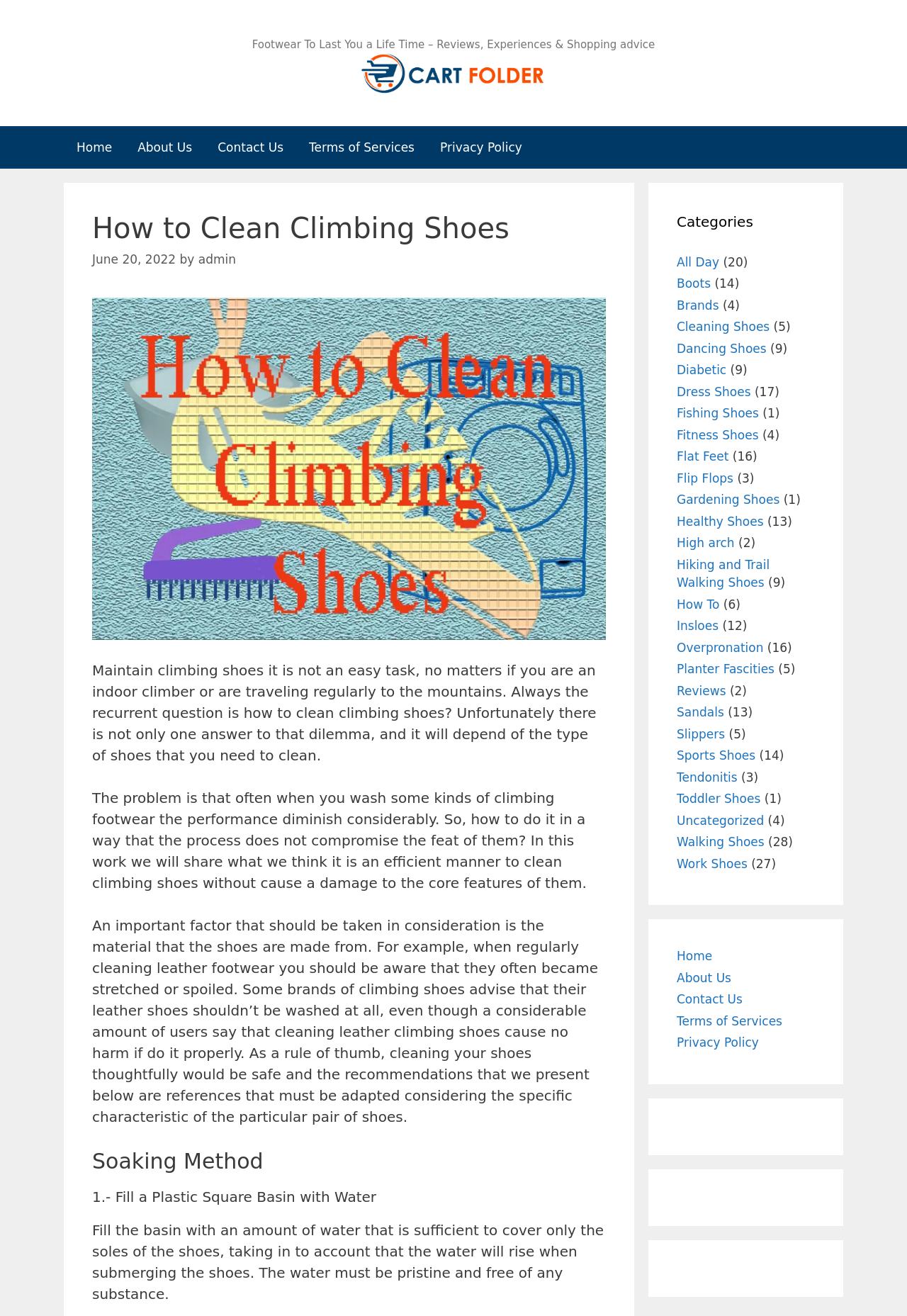Provide the bounding box coordinates for the area that should be clicked to complete the instruction: "Explore the 'Categories' section".

[0.746, 0.16, 0.898, 0.177]